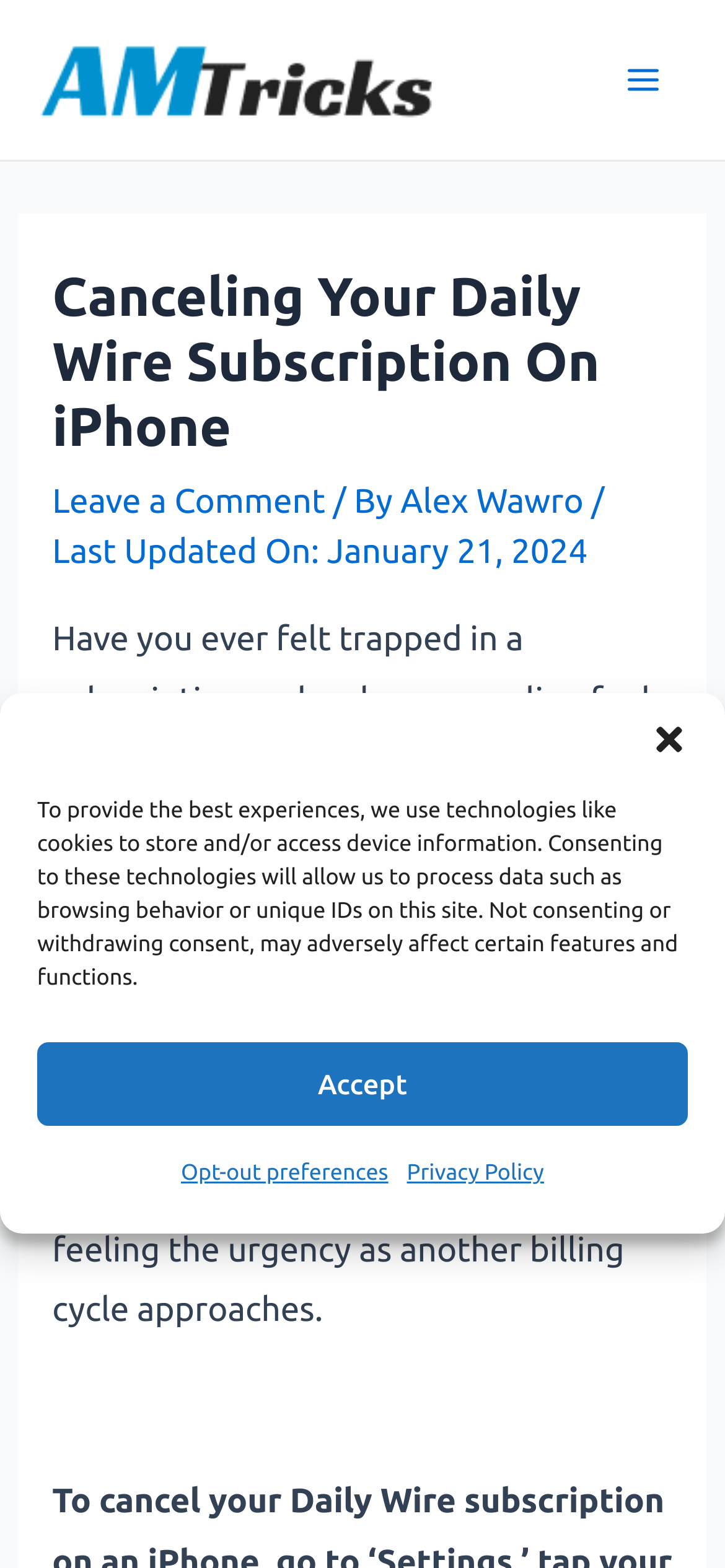When was the article last updated?
Based on the screenshot, respond with a single word or phrase.

January 21, 2024